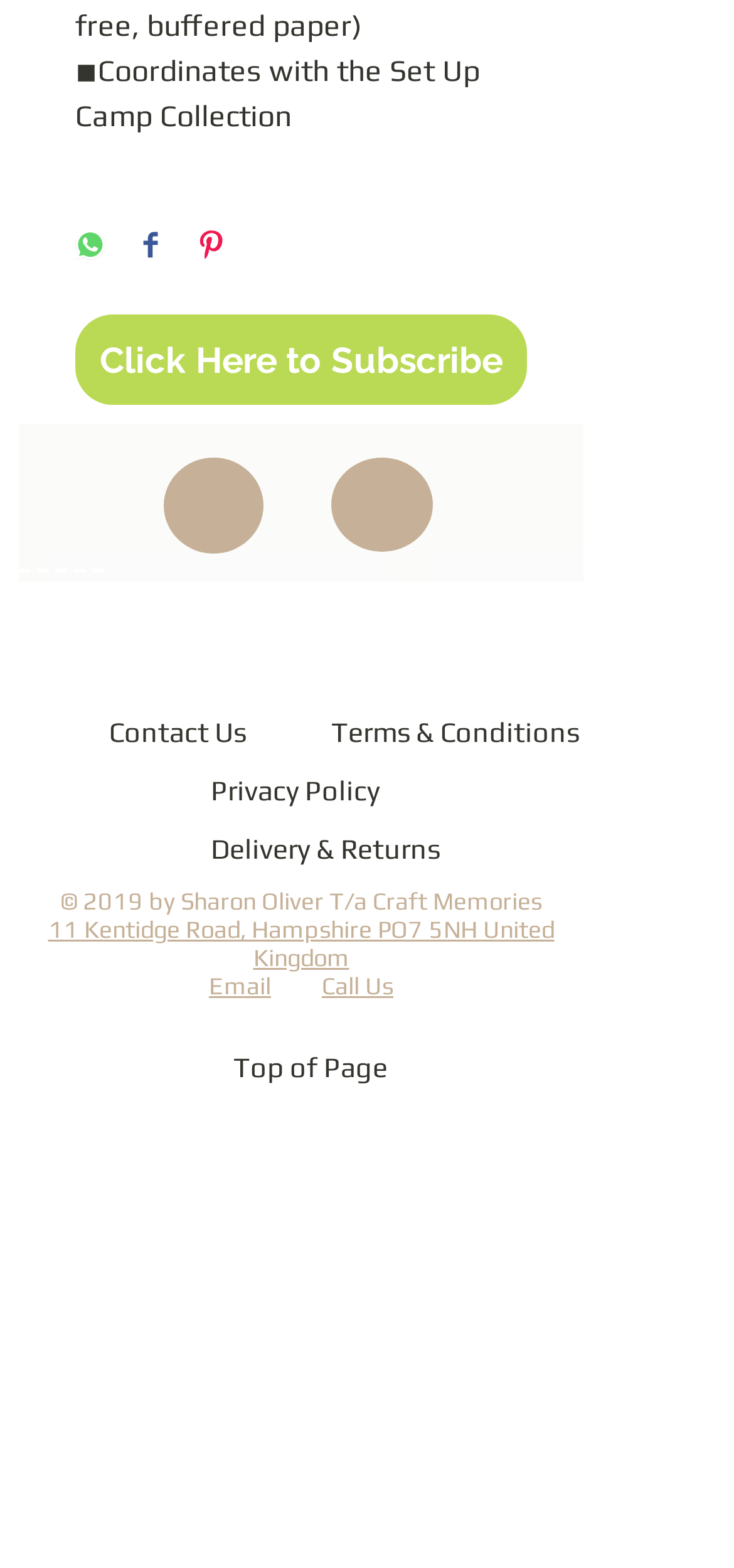Please find the bounding box coordinates of the element that must be clicked to perform the given instruction: "Contact Us". The coordinates should be four float numbers from 0 to 1, i.e., [left, top, right, bottom].

[0.123, 0.454, 0.336, 0.479]